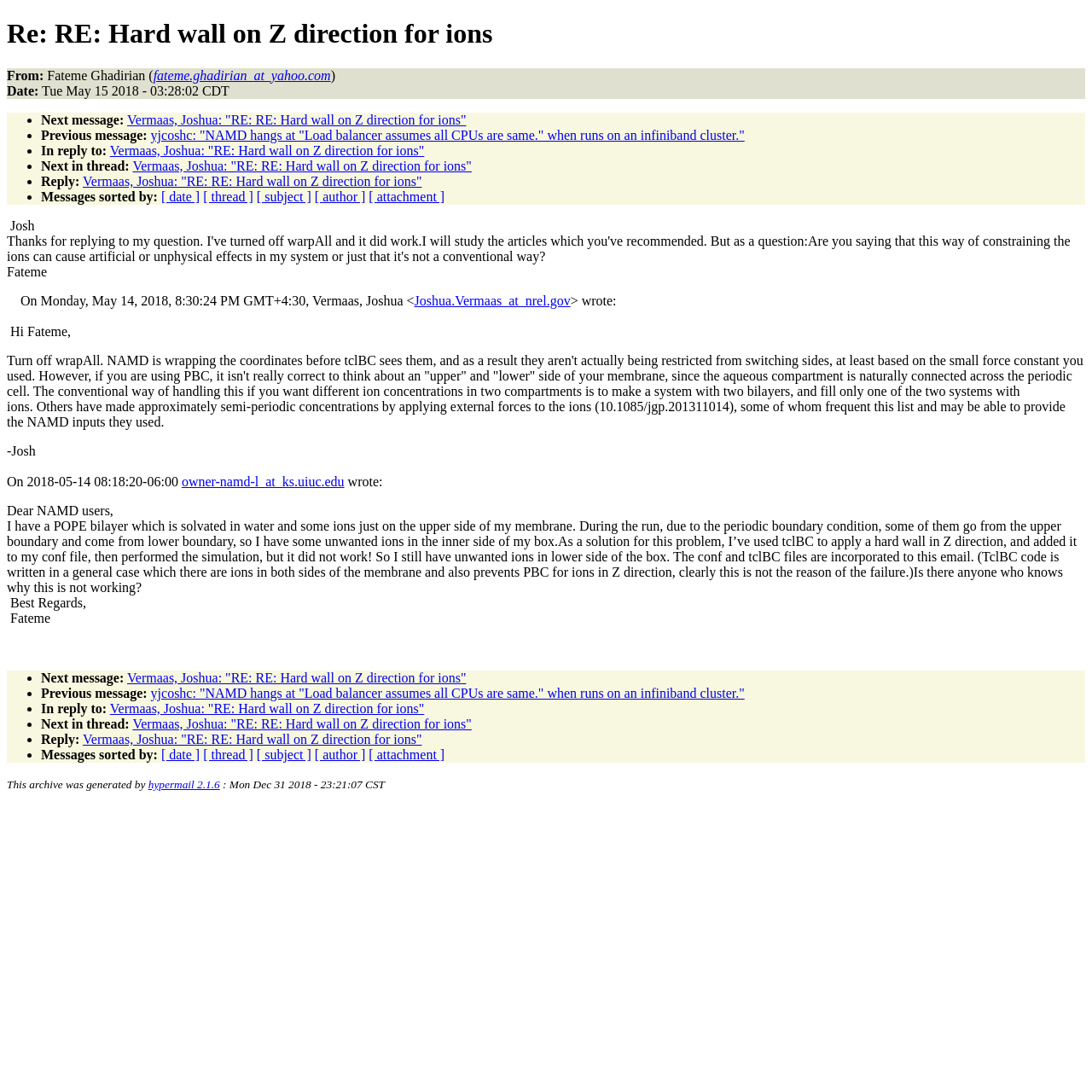Please identify the bounding box coordinates of the area that needs to be clicked to fulfill the following instruction: "View previous message."

[0.038, 0.117, 0.135, 0.13]